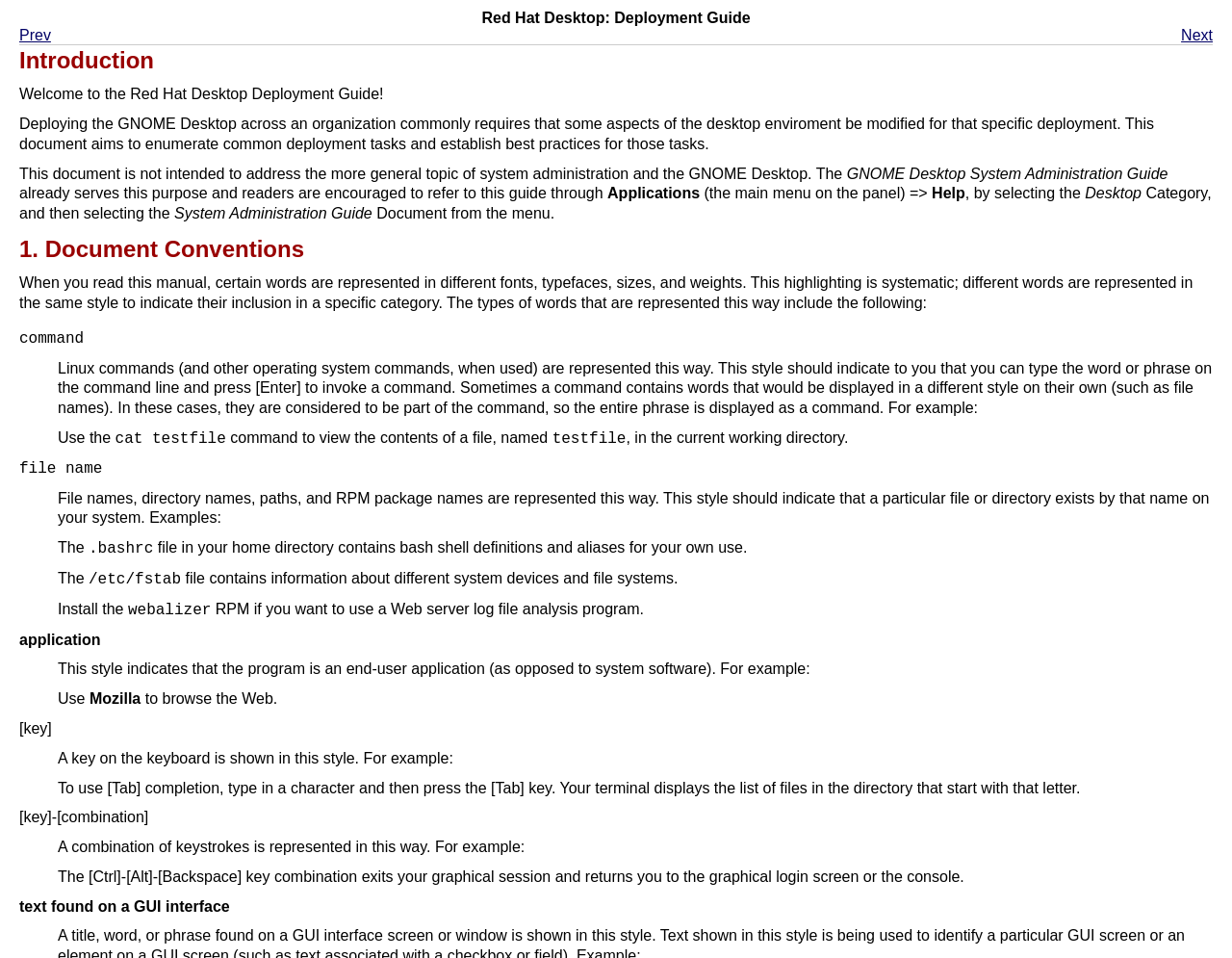Bounding box coordinates must be specified in the format (top-left x, top-left y, bottom-right x, bottom-right y). All values should be floating point numbers between 0 and 1. What are the bounding box coordinates of the UI element described as: Next

[0.959, 0.028, 0.984, 0.045]